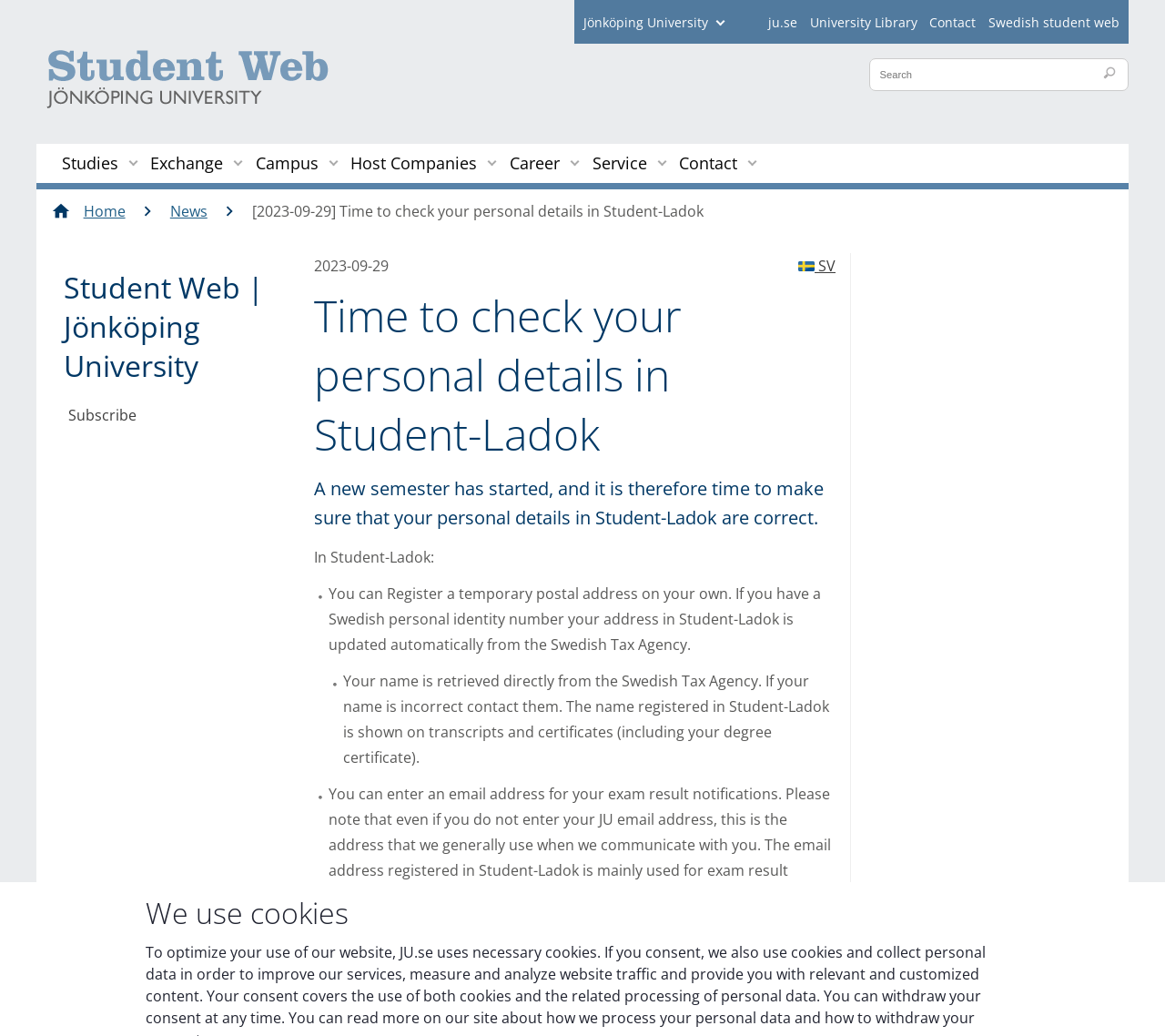Kindly determine the bounding box coordinates for the area that needs to be clicked to execute this instruction: "Search for something".

[0.748, 0.058, 0.872, 0.086]